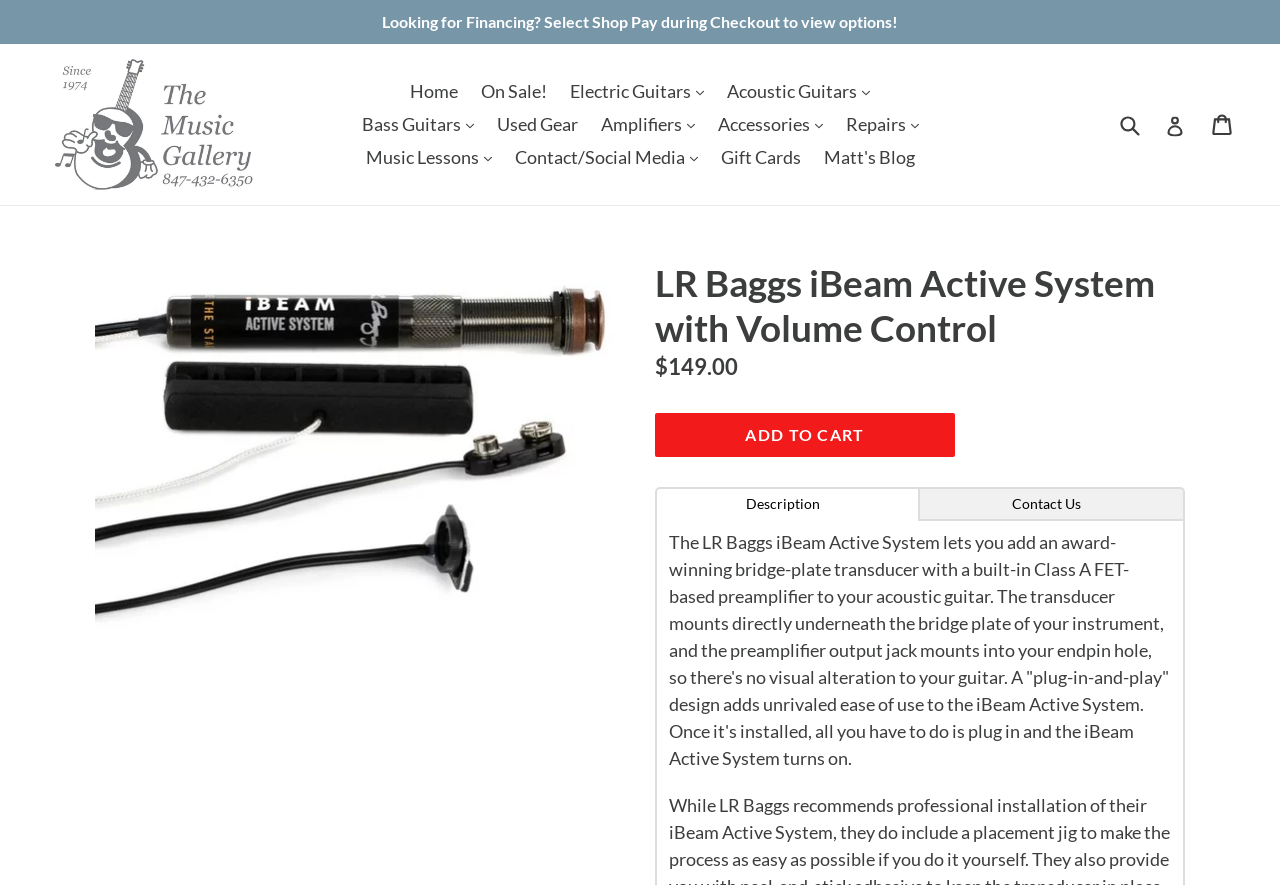Please use the details from the image to answer the following question comprehensively:
What is the price of the LR Baggs iBeam Active System?

The price of the LR Baggs iBeam Active System is mentioned on the webpage as 'Regular price $149.00', which is located below the product name and above the 'ADD TO CART' button.